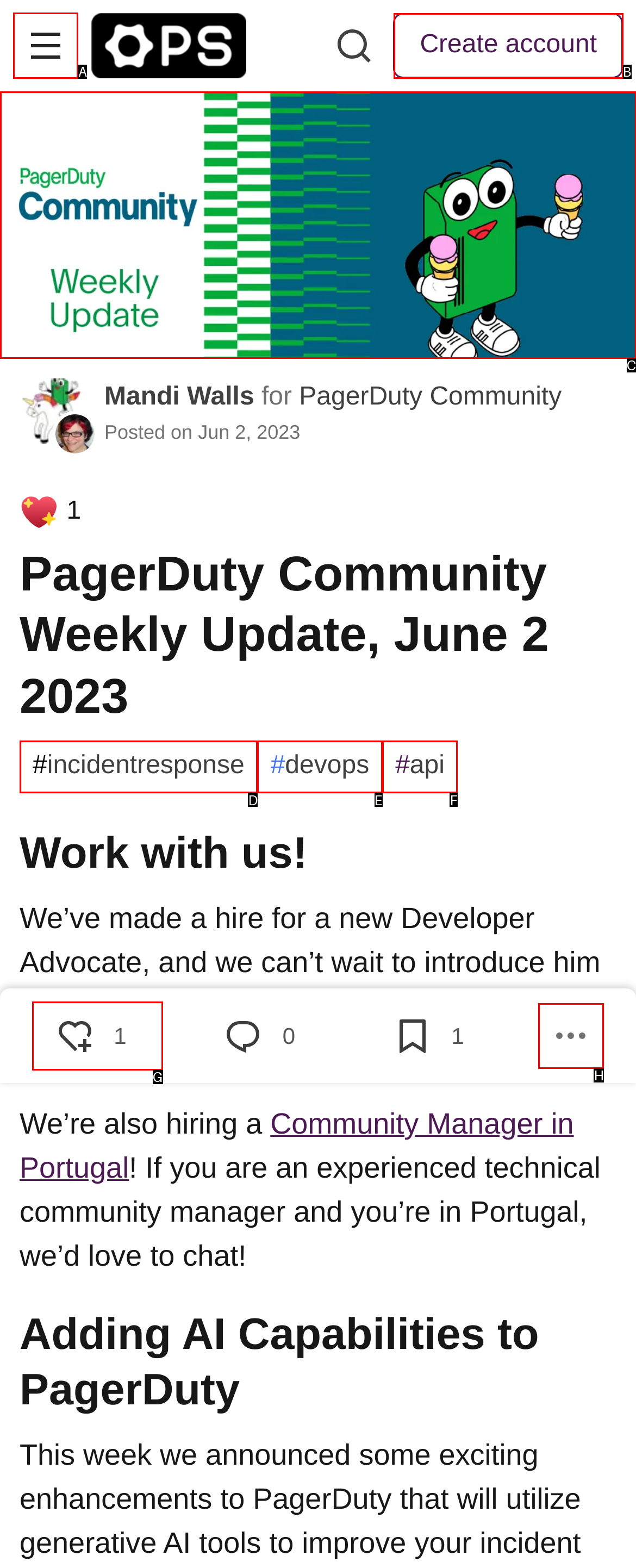Point out which HTML element you should click to fulfill the task: Open navigation menu.
Provide the option's letter from the given choices.

A